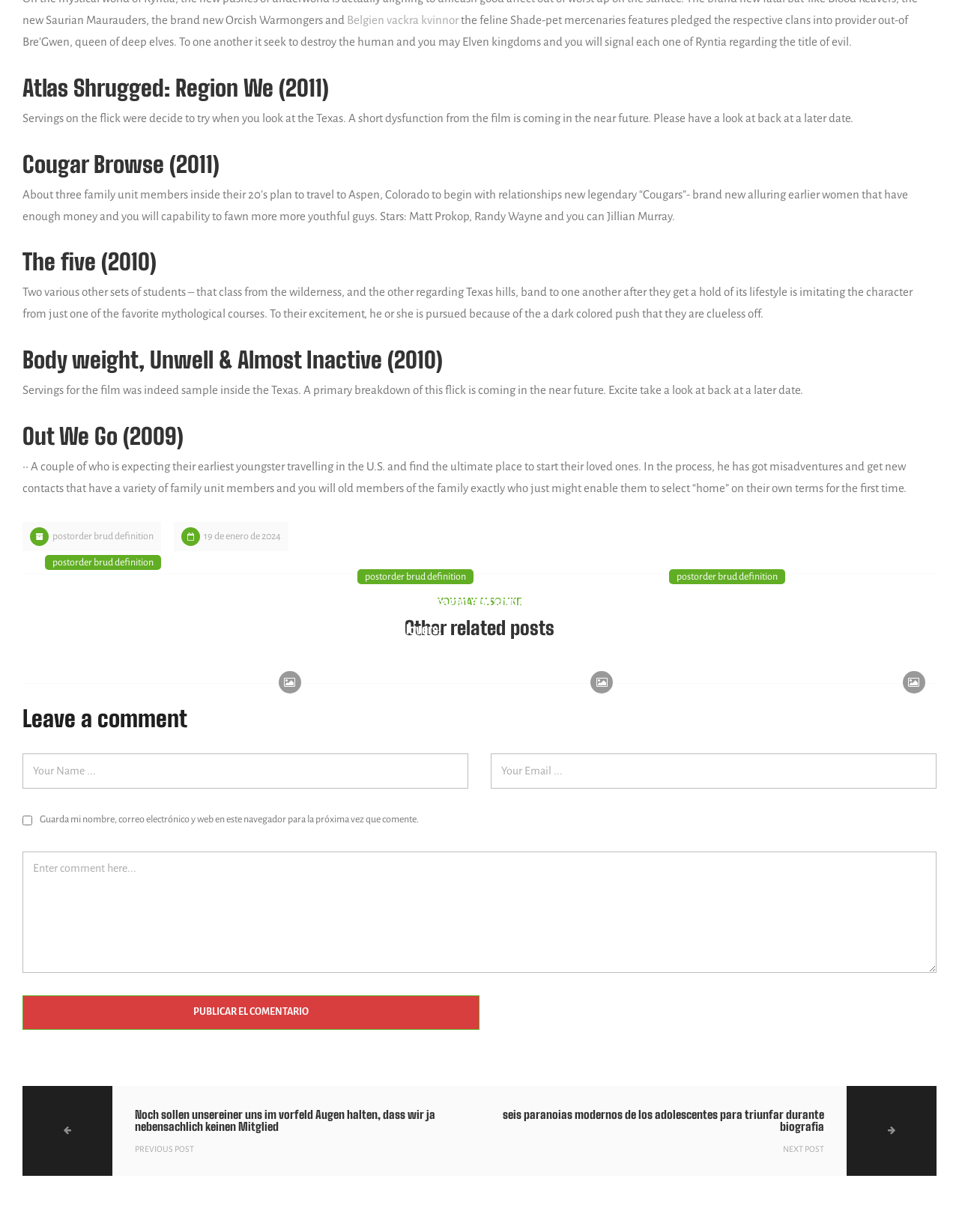Respond to the following query with just one word or a short phrase: 
What is the date mentioned in the webpage?

19 de enero de 2024